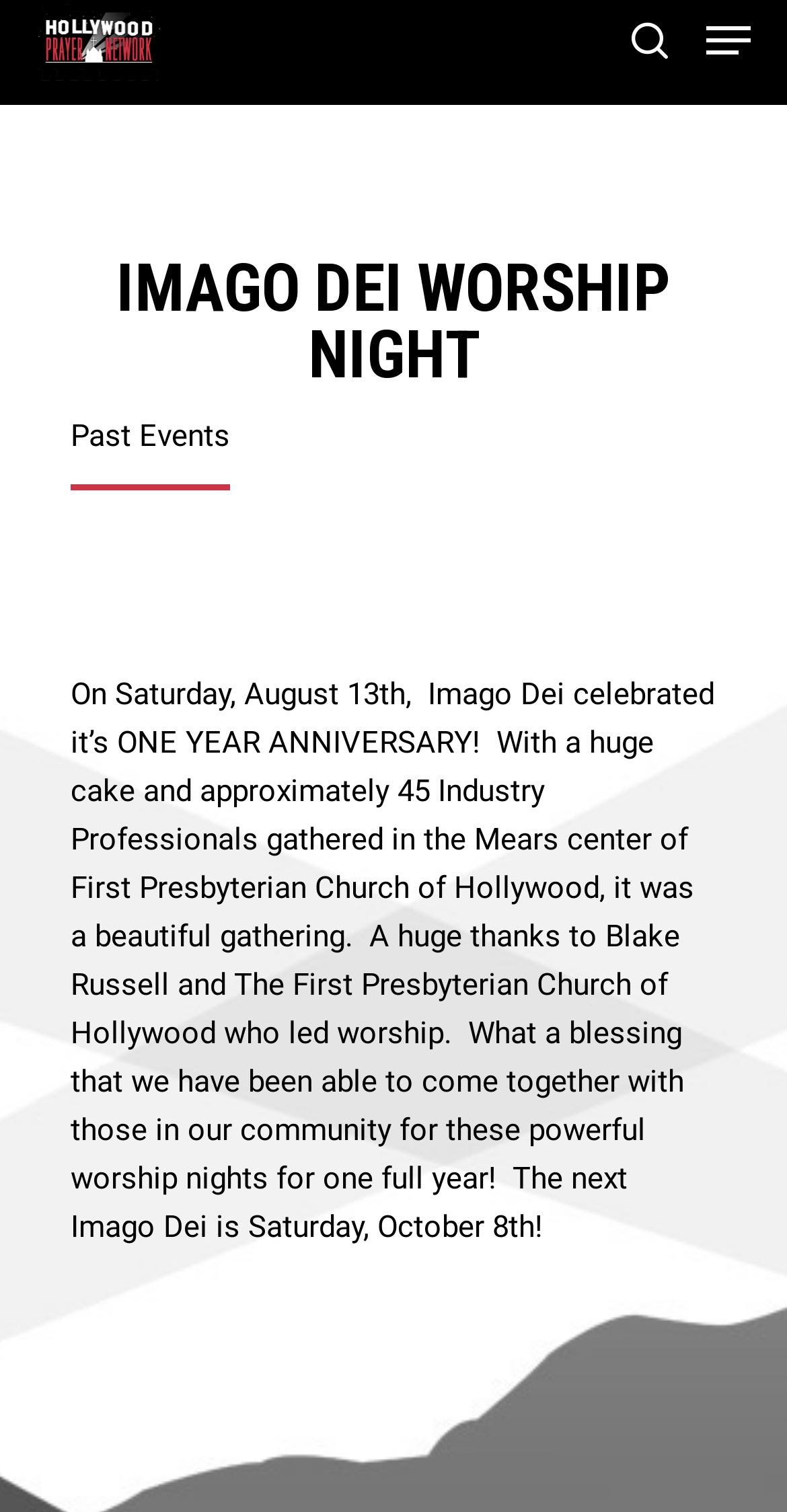Based on the image, provide a detailed response to the question:
How many industry professionals gathered?

According to the article section, approximately 45 Industry Professionals gathered in the Mears center of First Presbyterian Church of Hollywood.